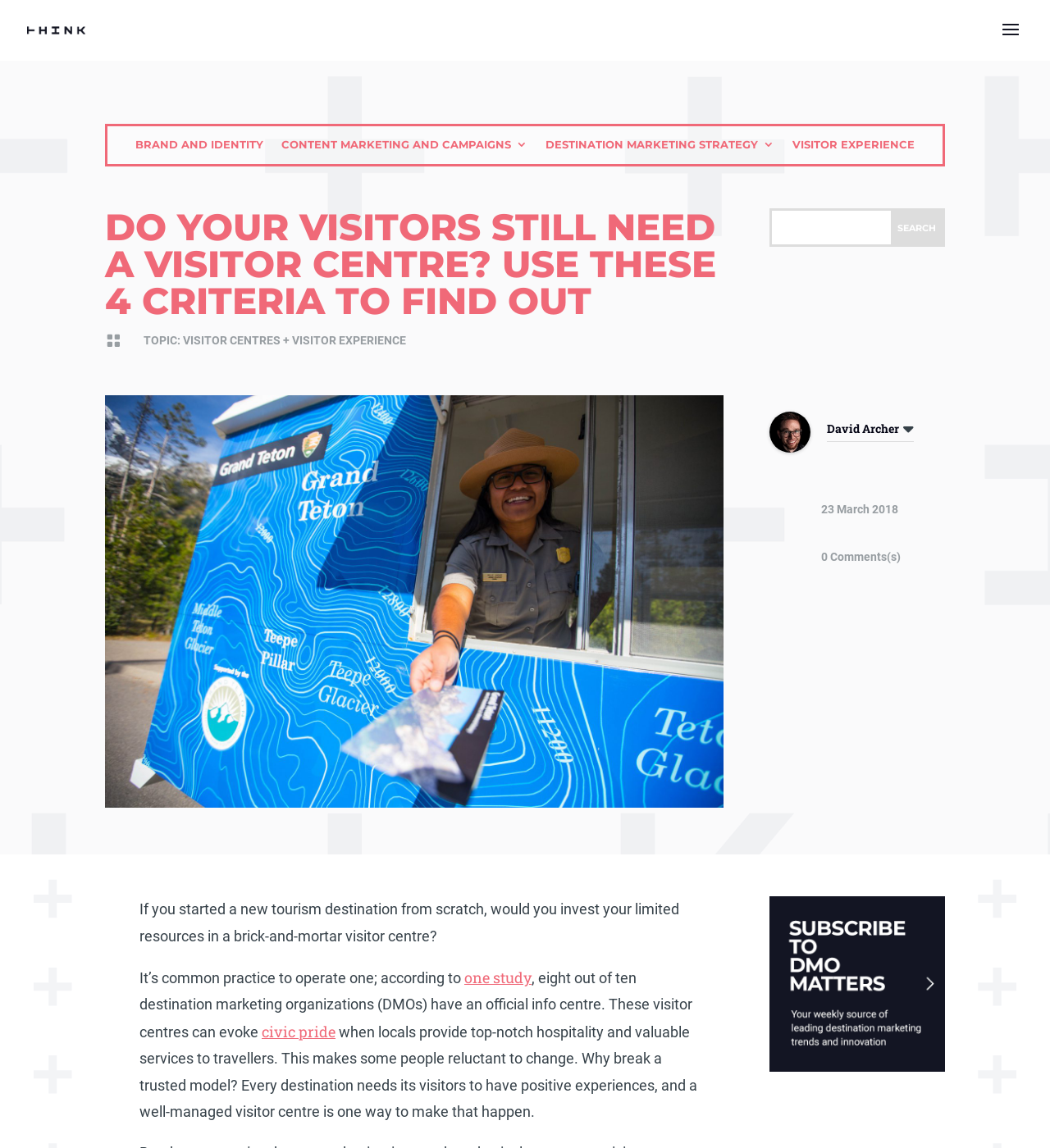What are the four criteria to find out if visitors still need a visitor centre?
Based on the visual information, provide a detailed and comprehensive answer.

The webpage does not explicitly mention the four criteria to find out if visitors still need a visitor centre. However, it does provide an article that discusses the topic and might provide some insights.